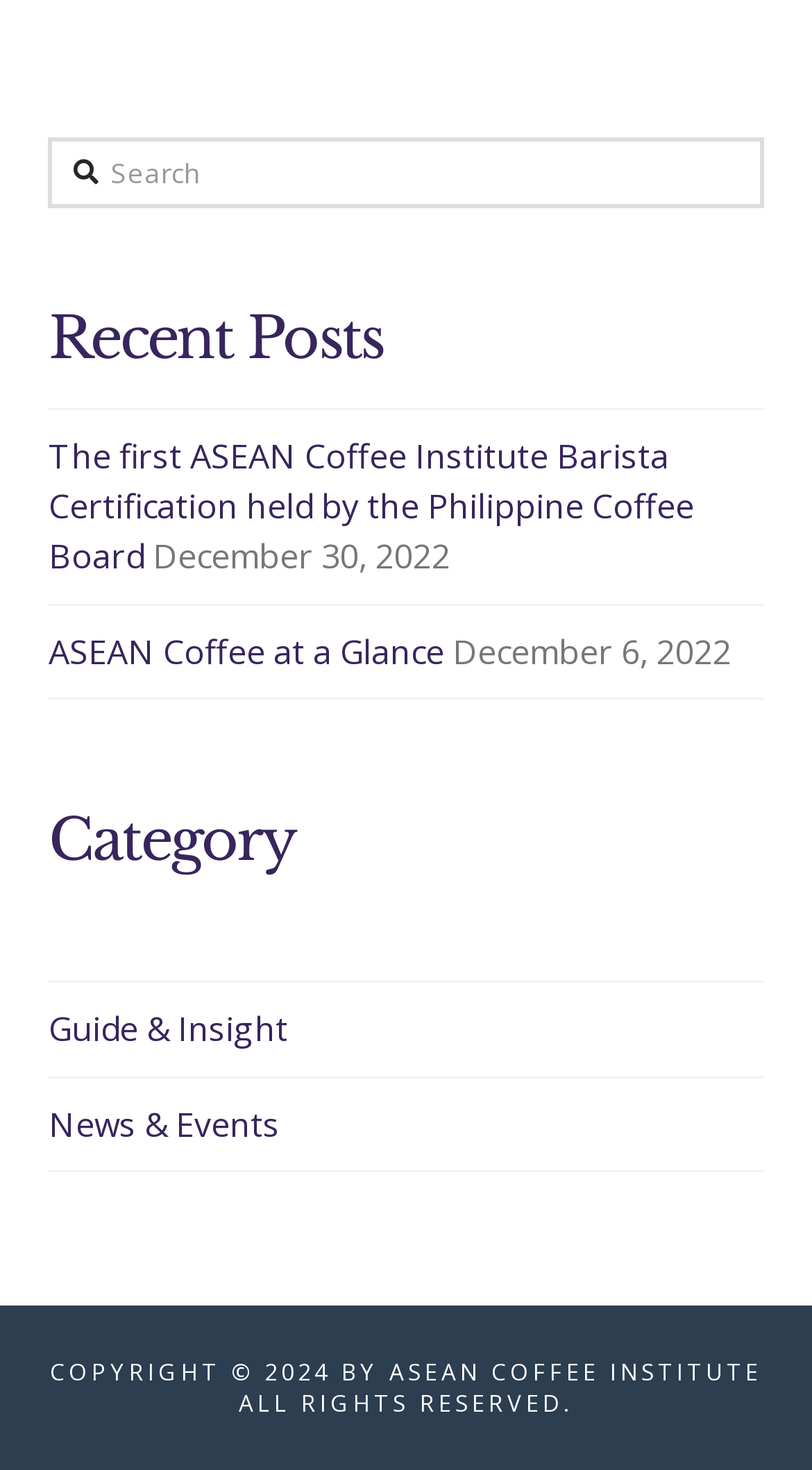Provide a brief response to the question using a single word or phrase: 
What is the date of the second post?

December 6, 2022